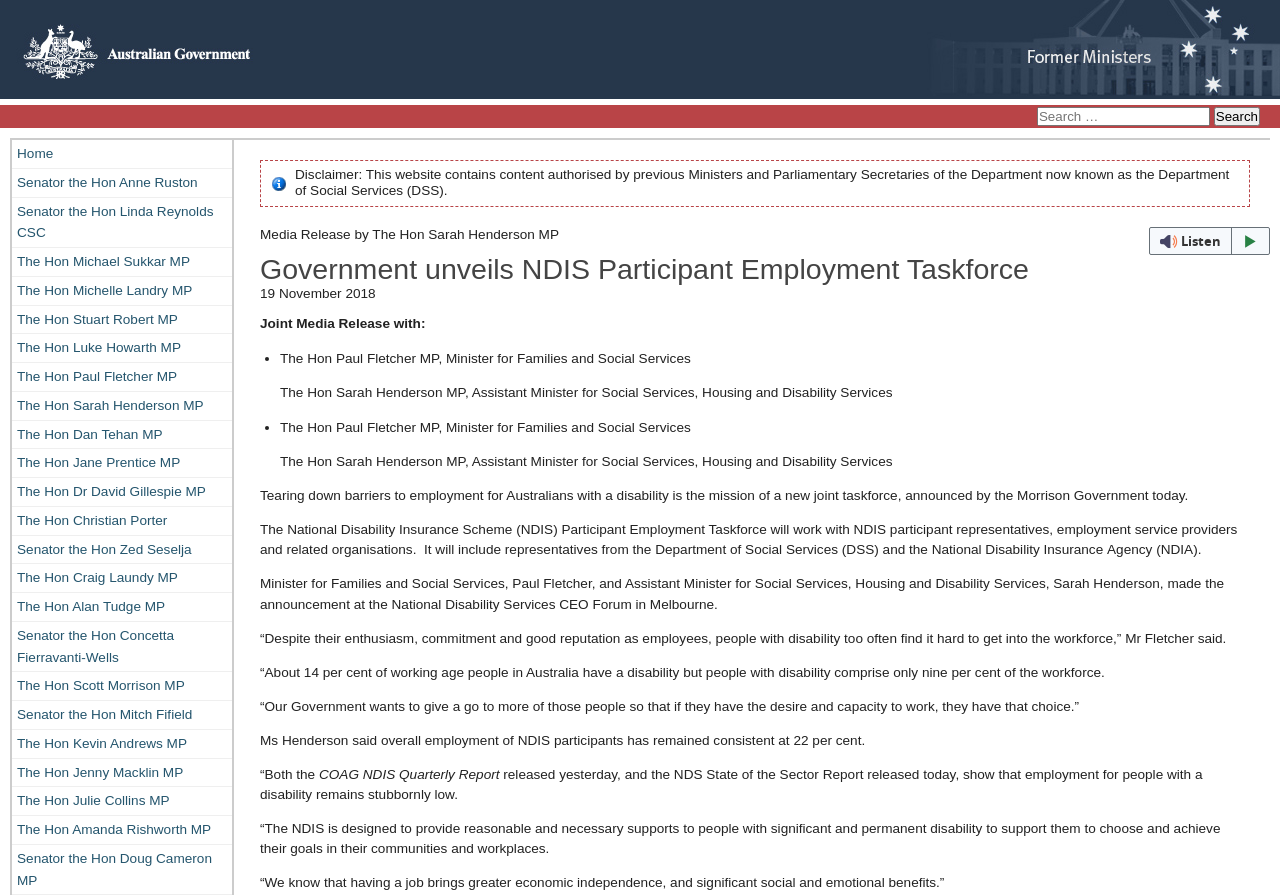Identify the bounding box coordinates of the region that needs to be clicked to carry out this instruction: "Go to the Home page". Provide these coordinates as four float numbers ranging from 0 to 1, i.e., [left, top, right, bottom].

[0.009, 0.156, 0.181, 0.187]